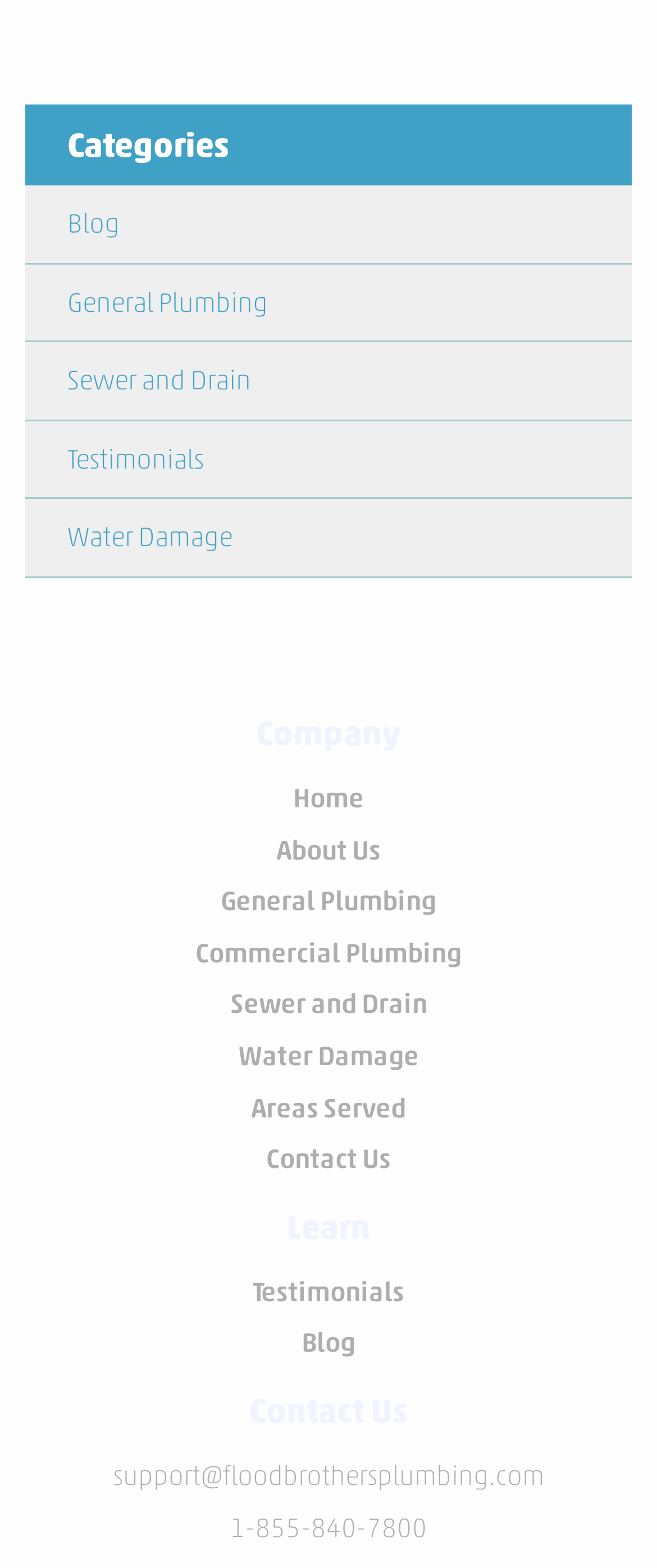Pinpoint the bounding box coordinates of the clickable area necessary to execute the following instruction: "explore Technical Gadget". The coordinates should be given as four float numbers between 0 and 1, namely [left, top, right, bottom].

None